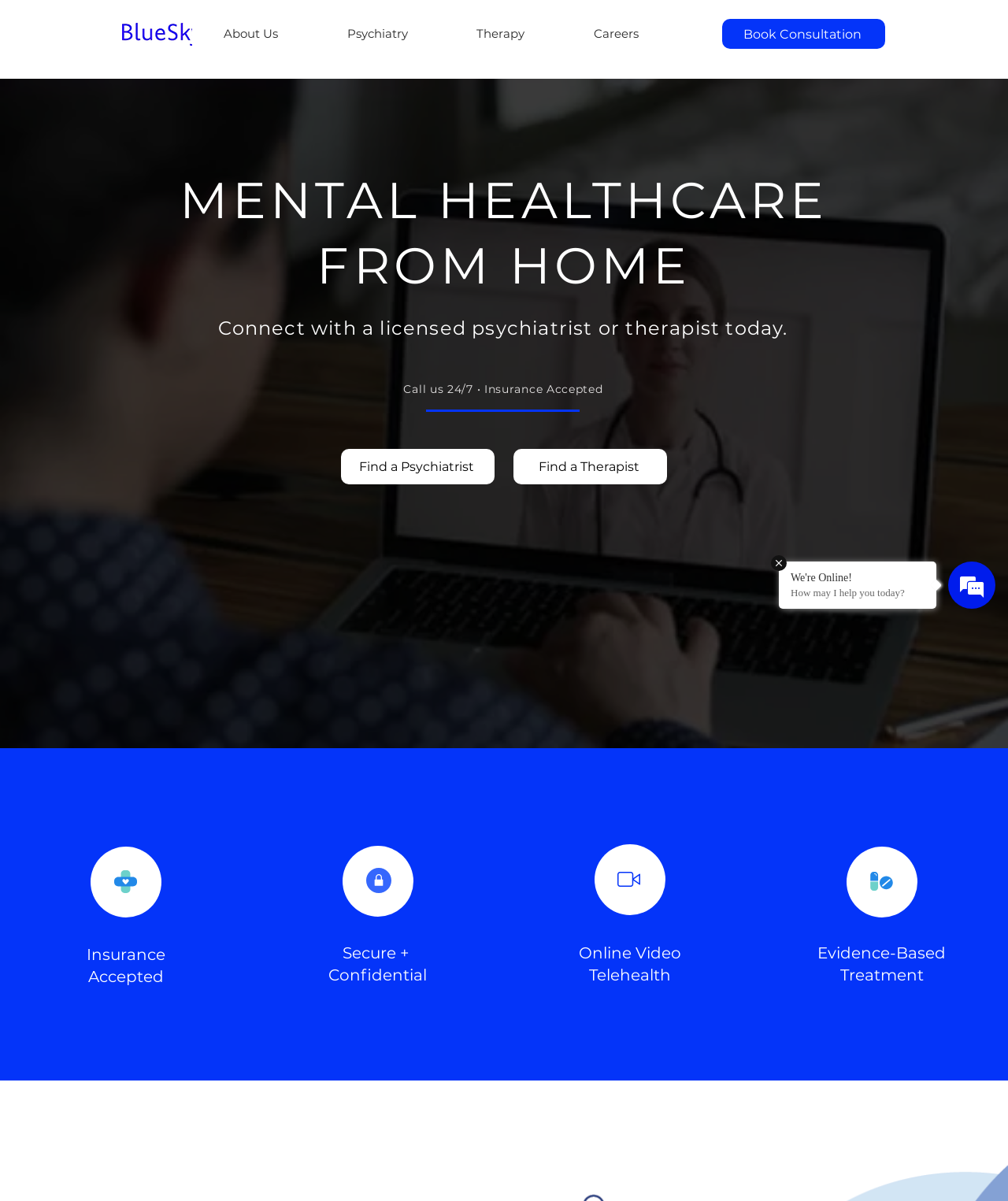Mark the bounding box of the element that matches the following description: "Psychiatry".

[0.313, 0.015, 0.436, 0.041]